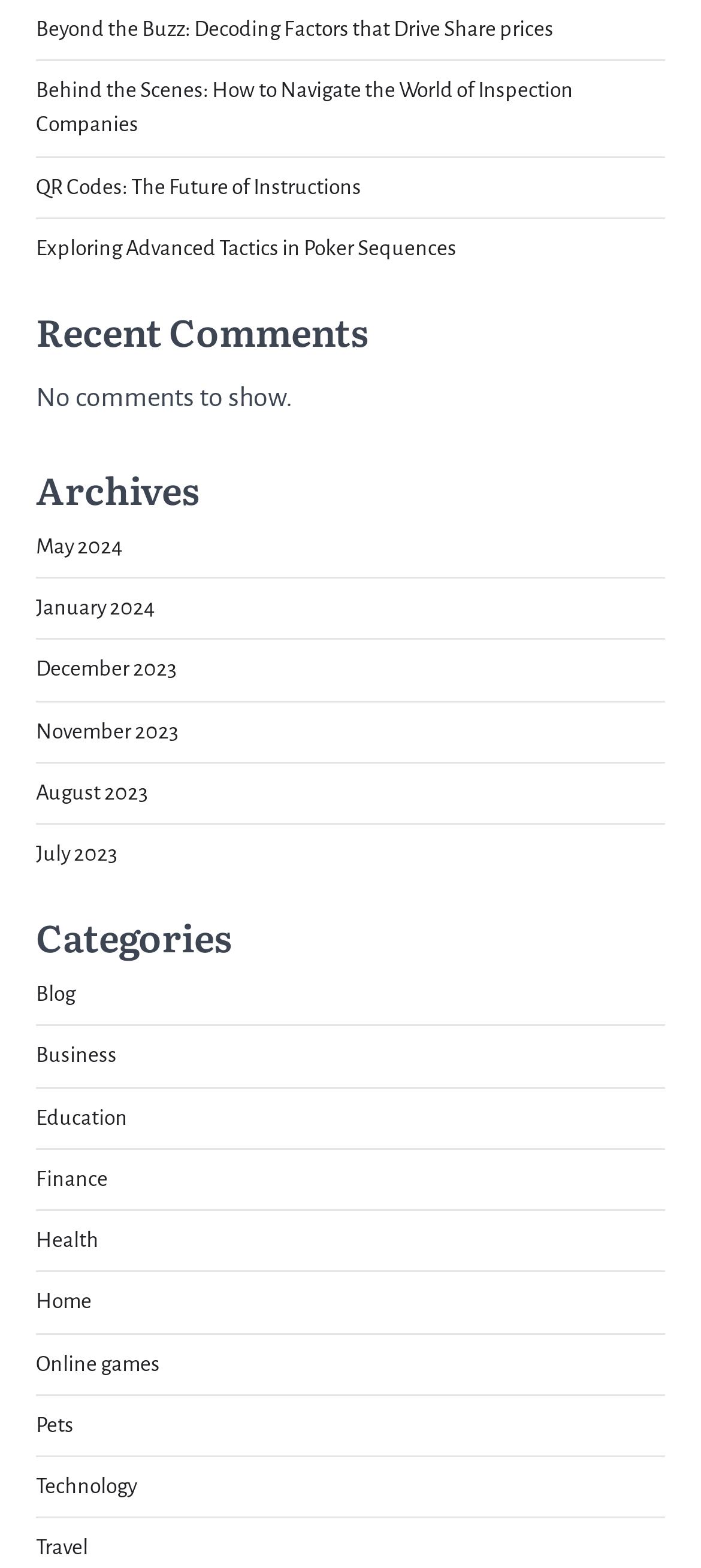Identify and provide the bounding box coordinates of the UI element described: "Home". The coordinates should be formatted as [left, top, right, bottom], with each number being a float between 0 and 1.

[0.051, 0.823, 0.131, 0.838]